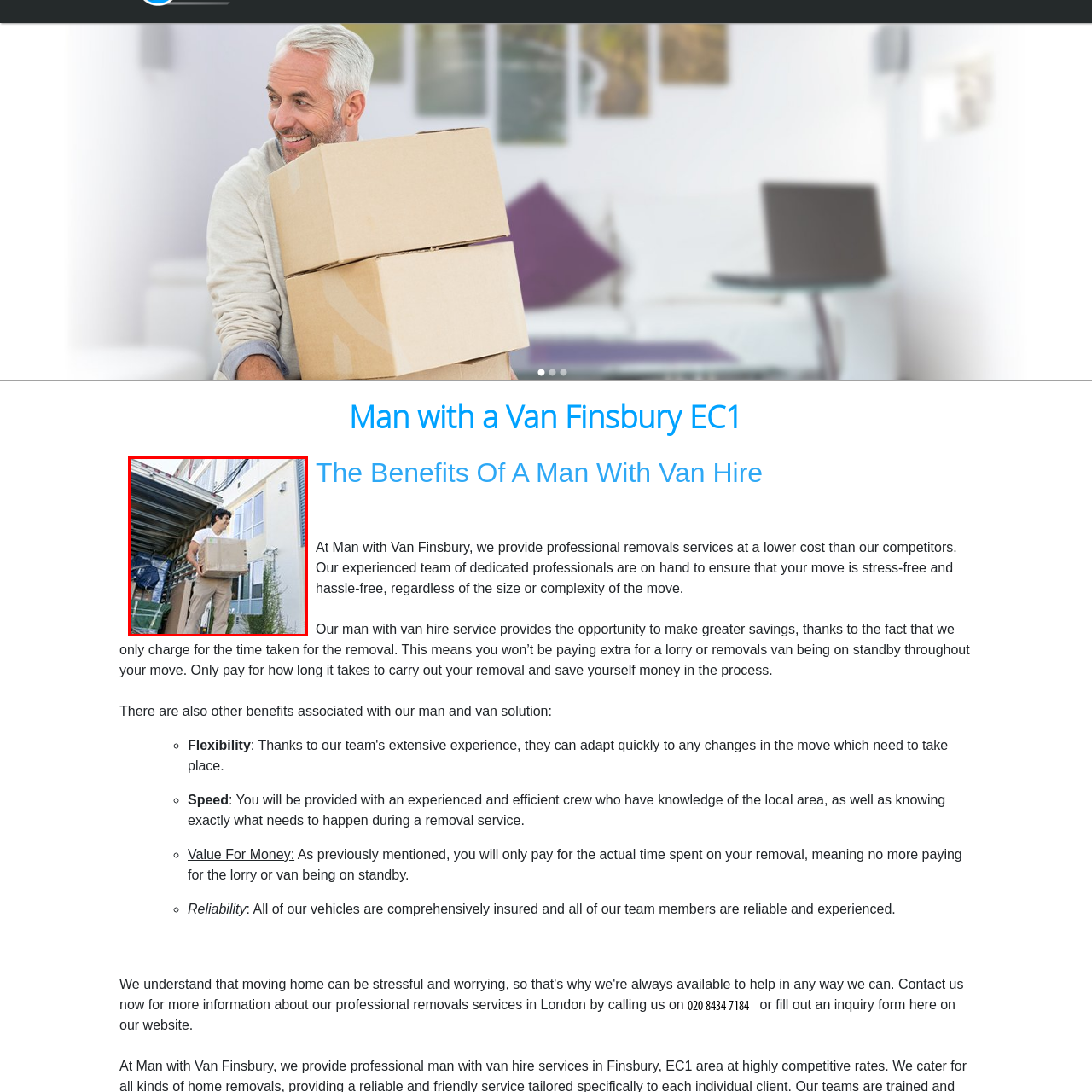What is the background of the image?
Consider the portion of the image within the red bounding box and answer the question as detailed as possible, referencing the visible details.

The background of the image shows a modern building with large windows, which suggests an urban environment, implying that the moving service is operating in a city or town.